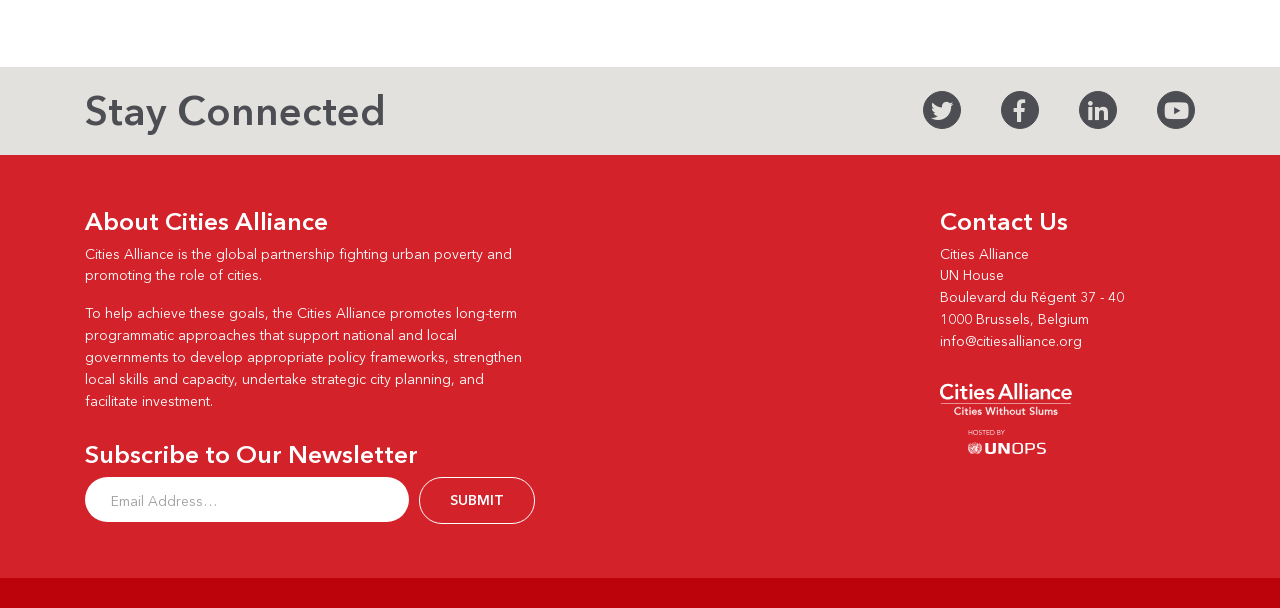Please identify the coordinates of the bounding box that should be clicked to fulfill this instruction: "Read more about Cities Alliance".

[0.066, 0.477, 0.256, 0.526]